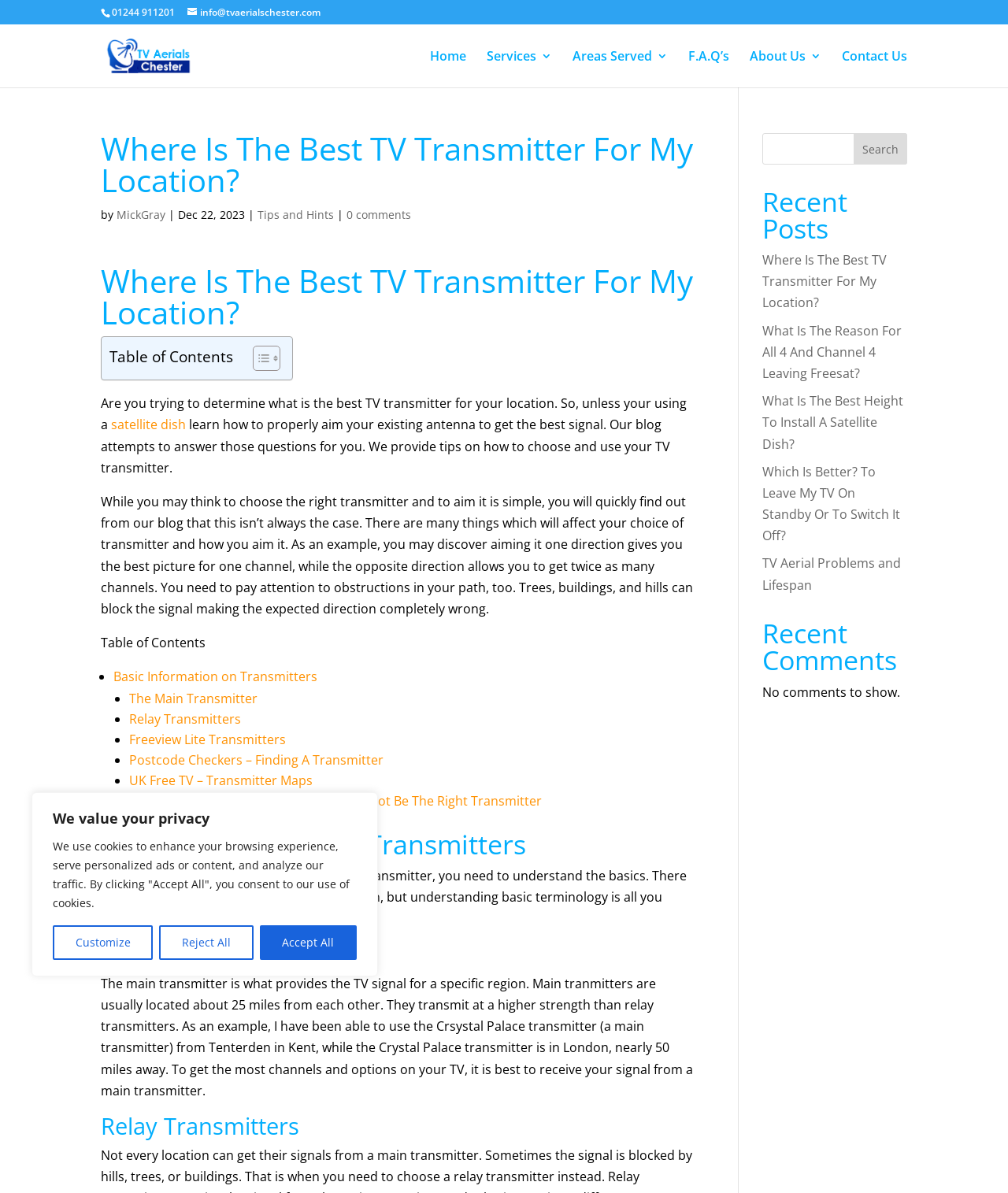Specify the bounding box coordinates of the area that needs to be clicked to achieve the following instruction: "Check the 'Recent Posts'".

[0.756, 0.158, 0.9, 0.209]